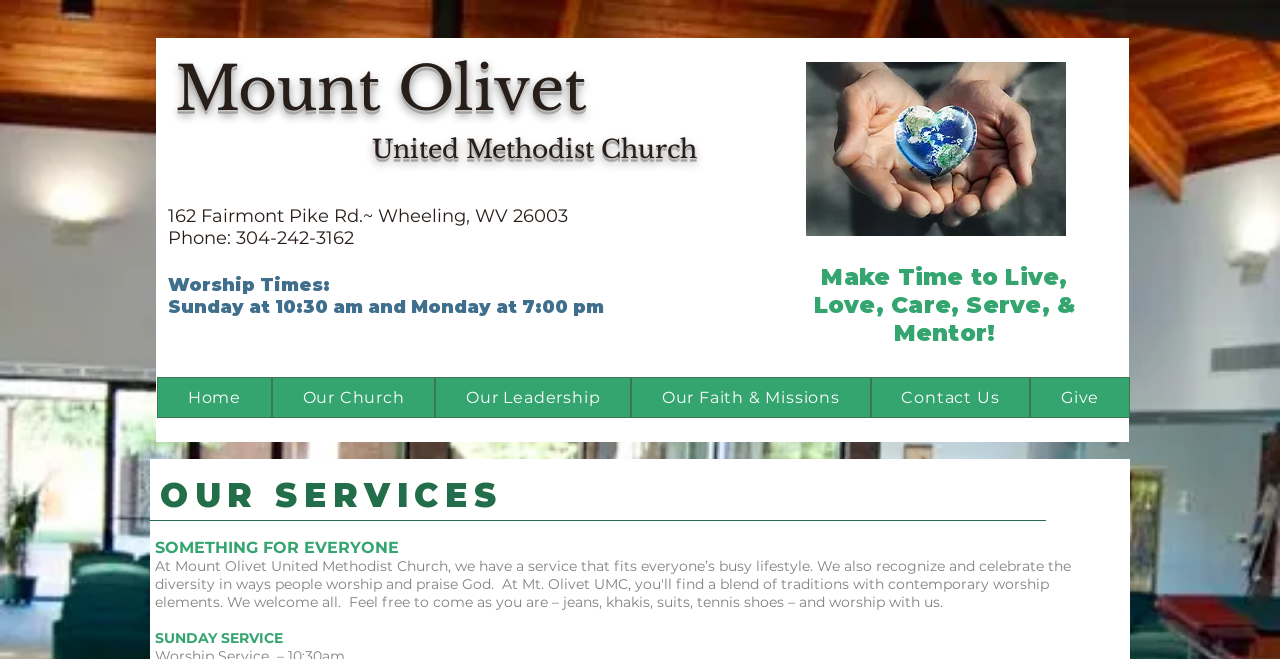What is the phone number of the church?
Answer with a single word or phrase by referring to the visual content.

304-242-3162